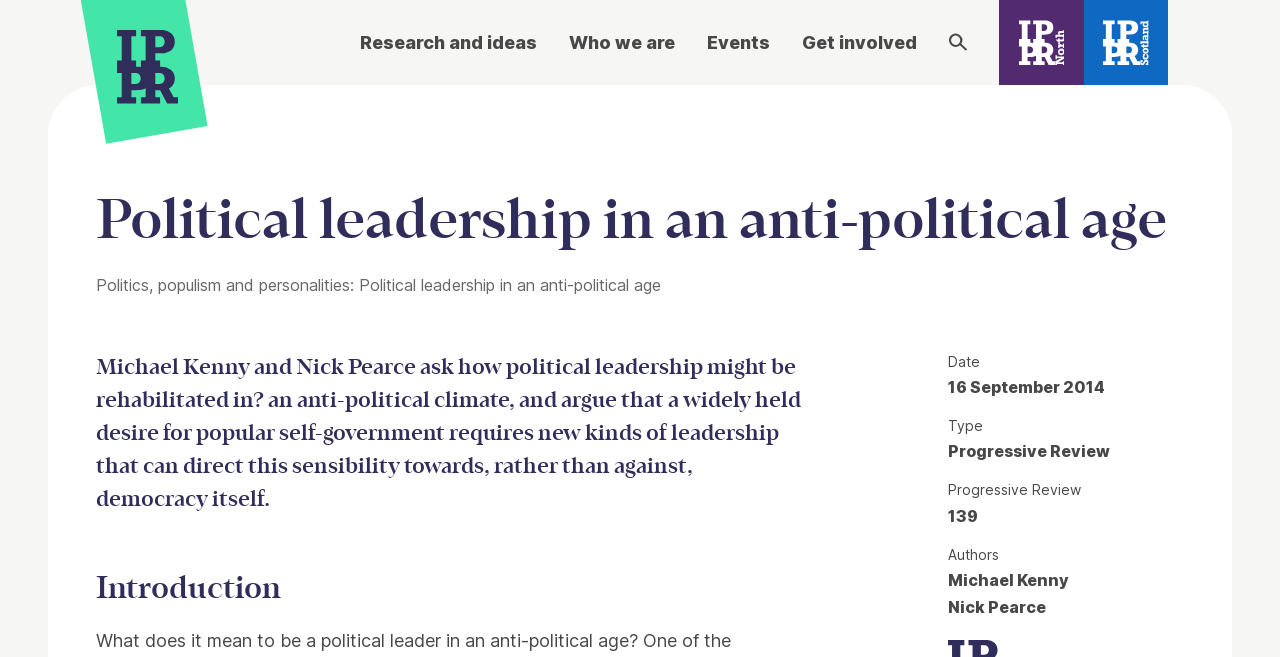Show the bounding box coordinates of the region that should be clicked to follow the instruction: "Go to 'Research and ideas'."

[0.281, 0.044, 0.42, 0.085]